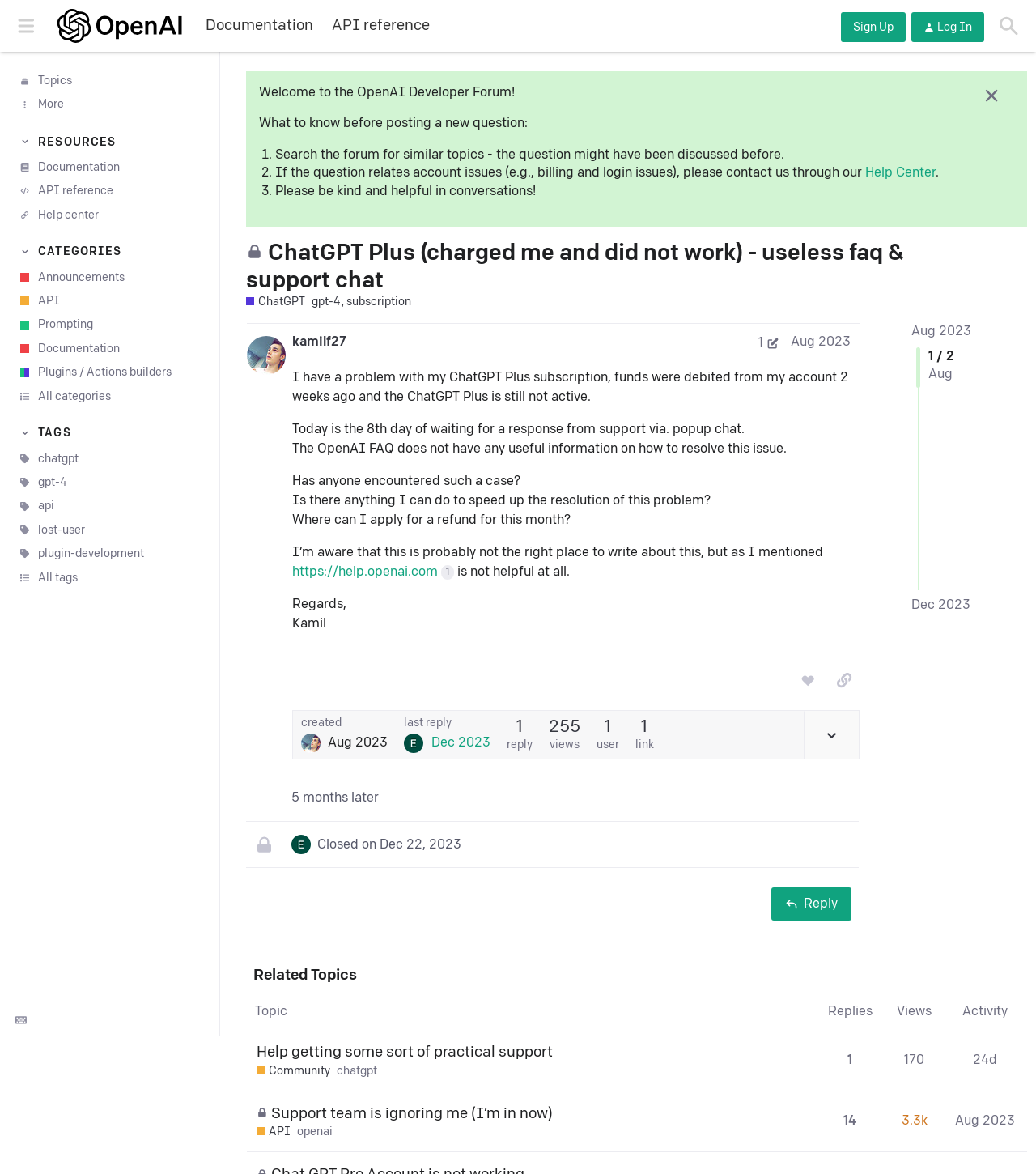Identify and generate the primary title of the webpage.

ChatGPT Plus (charged me and did not work) - useless faq & support chat